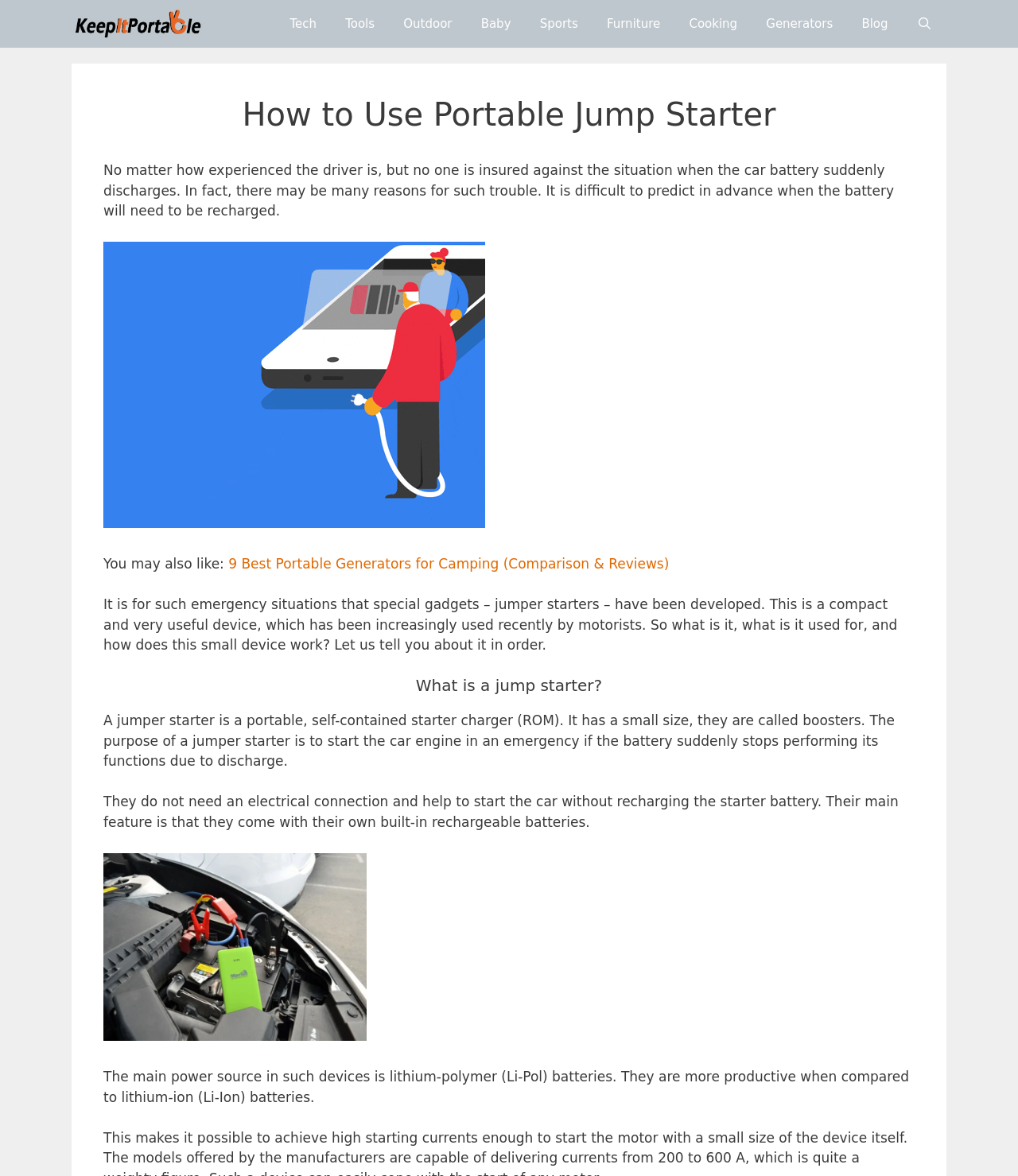Given the element description: "aria-label="Open Search Bar"", predict the bounding box coordinates of this UI element. The coordinates must be four float numbers between 0 and 1, given as [left, top, right, bottom].

[0.886, 0.0, 0.93, 0.041]